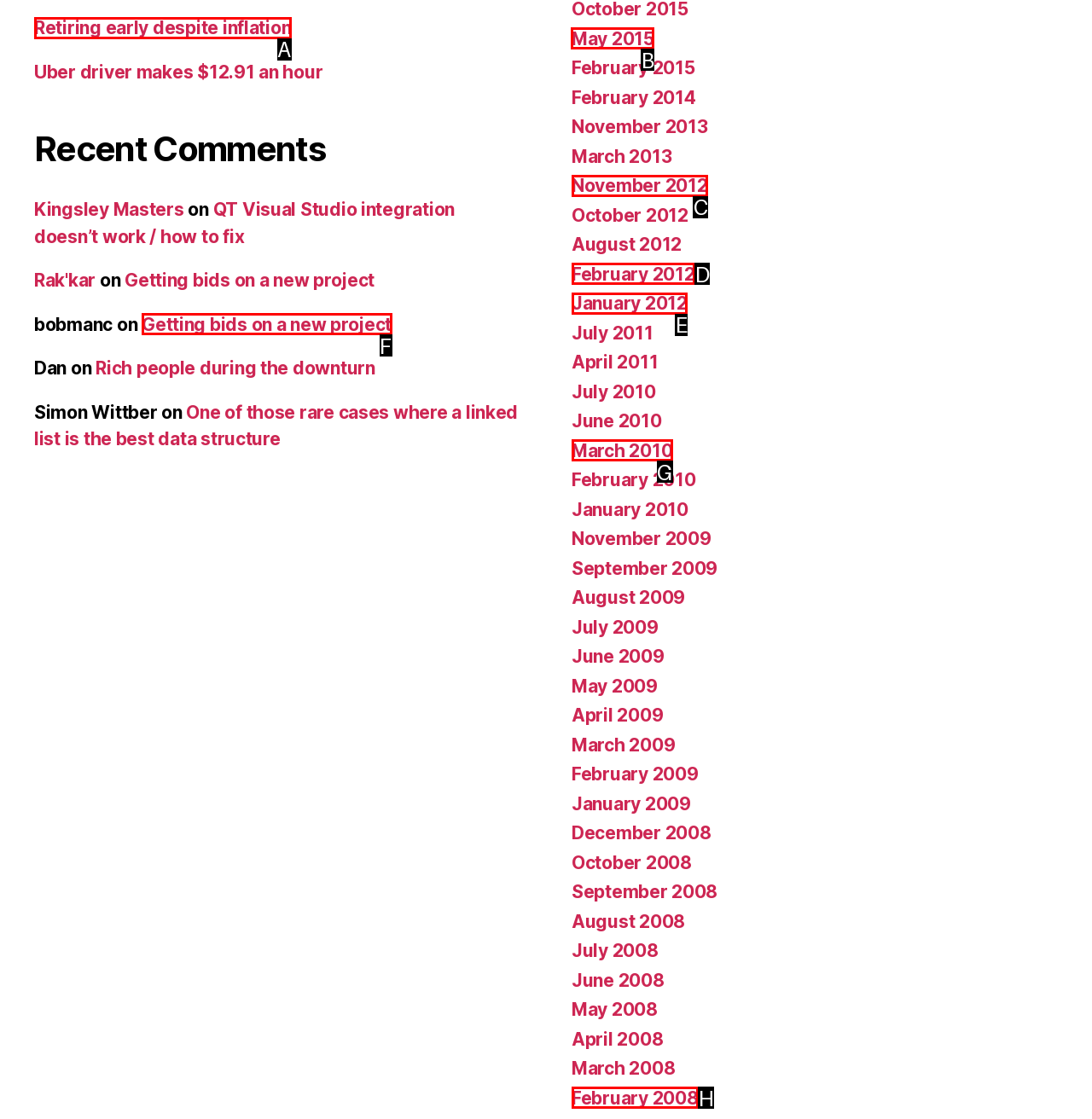Specify which UI element should be clicked to accomplish the task: Browse posts from May 2015. Answer with the letter of the correct choice.

B